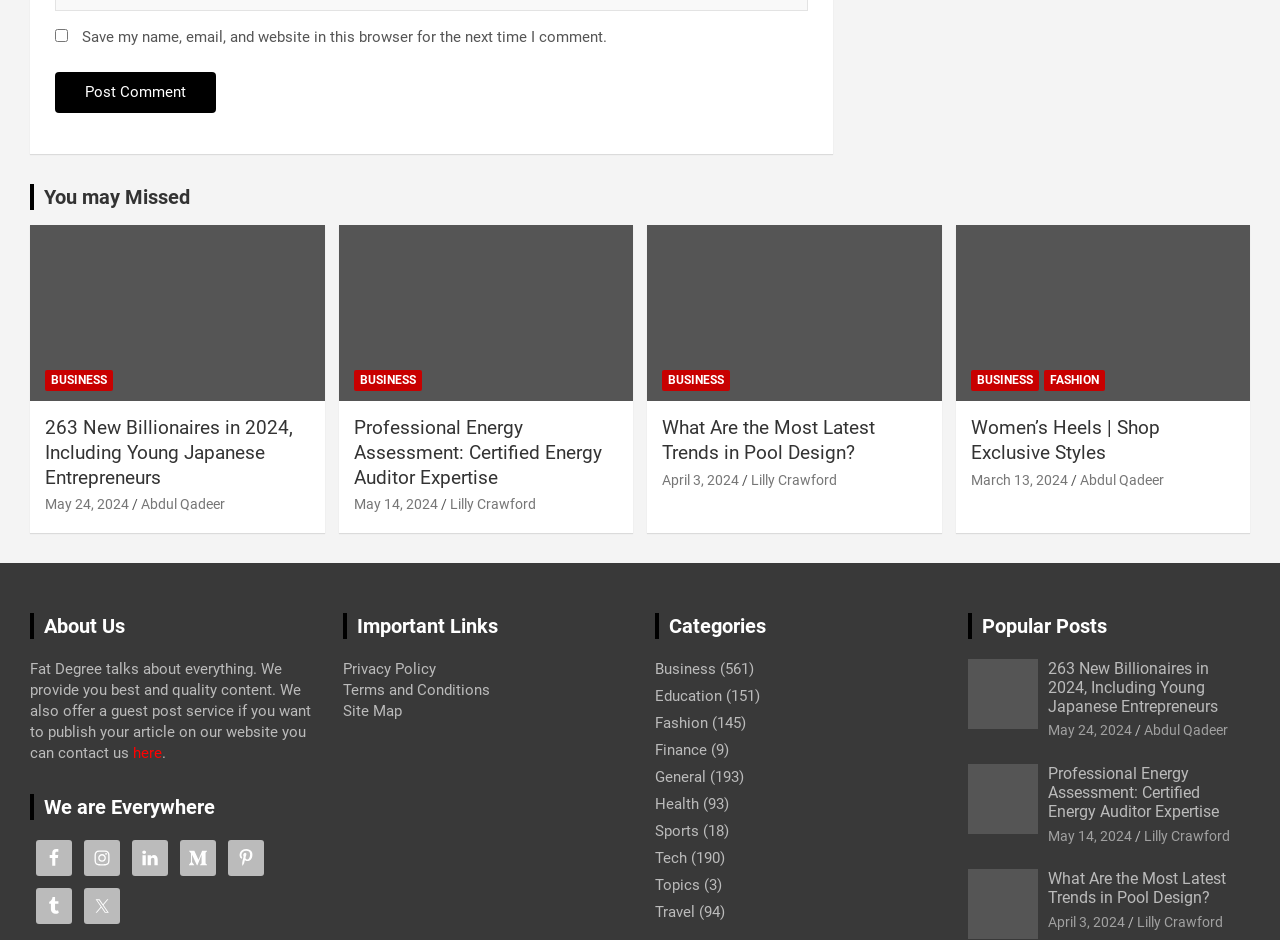Using floating point numbers between 0 and 1, provide the bounding box coordinates in the format (top-left x, top-left y, bottom-right x, bottom-right y). Locate the UI element described here: TAP Advisors

None